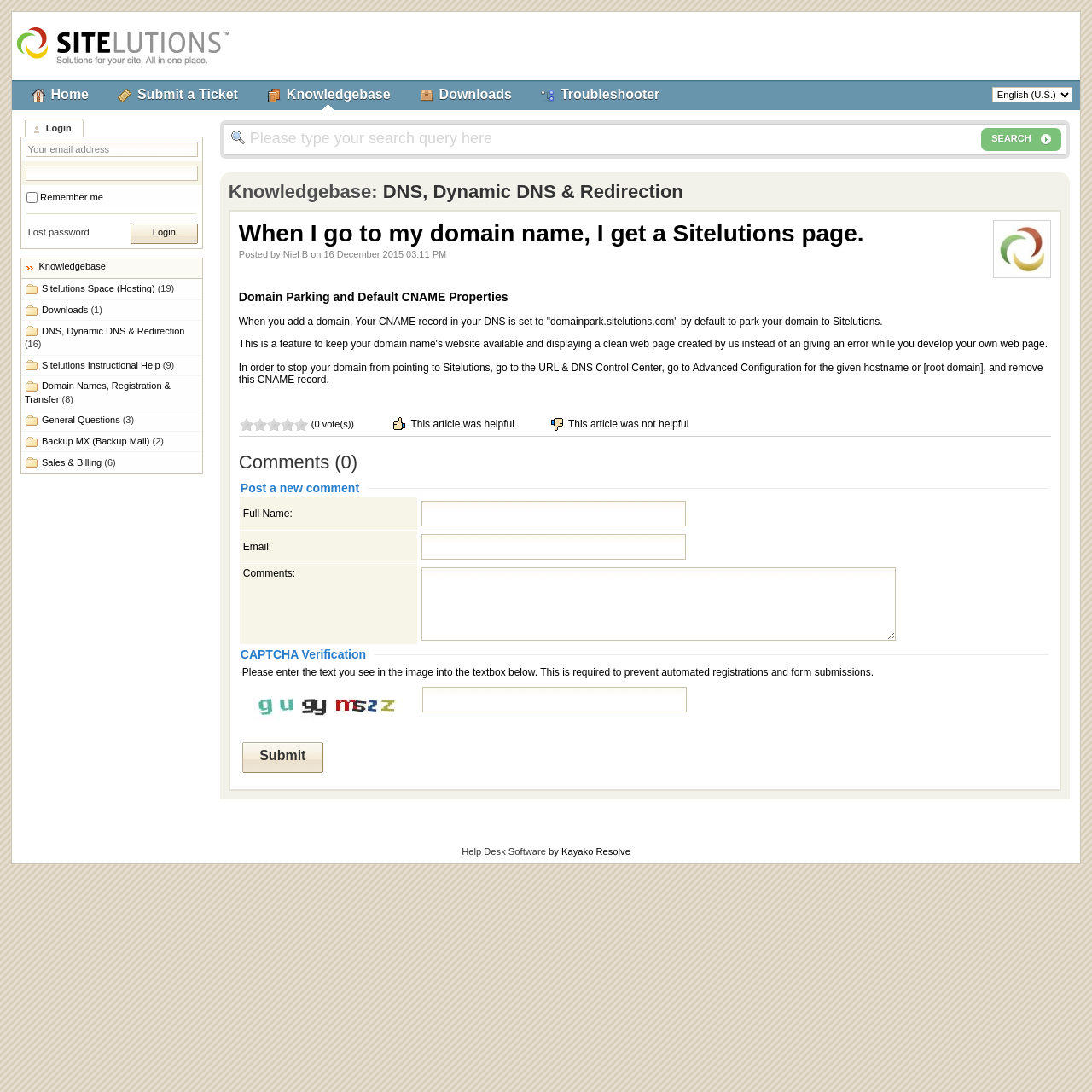Can you look at the image and give a comprehensive answer to the question:
How many articles are listed in the knowledgebase section?

The knowledgebase section lists 9 articles, including 'Sitelutions Space (Hosting)', 'Downloads', 'DNS, Dynamic DNS & Redirection', and others.